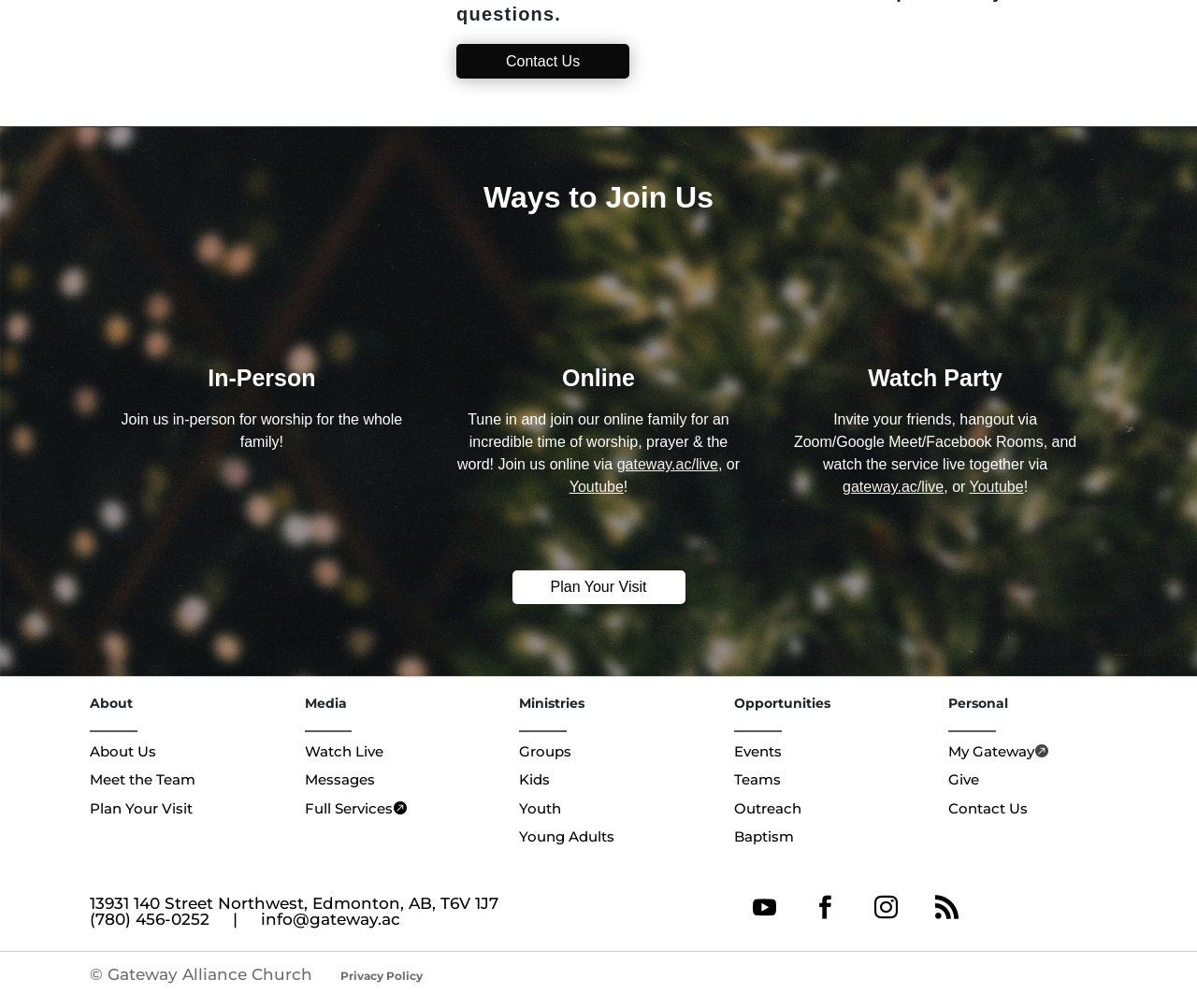Give the bounding box coordinates for the element described by: "Plan Your Visit".

[0.428, 0.566, 0.572, 0.6]